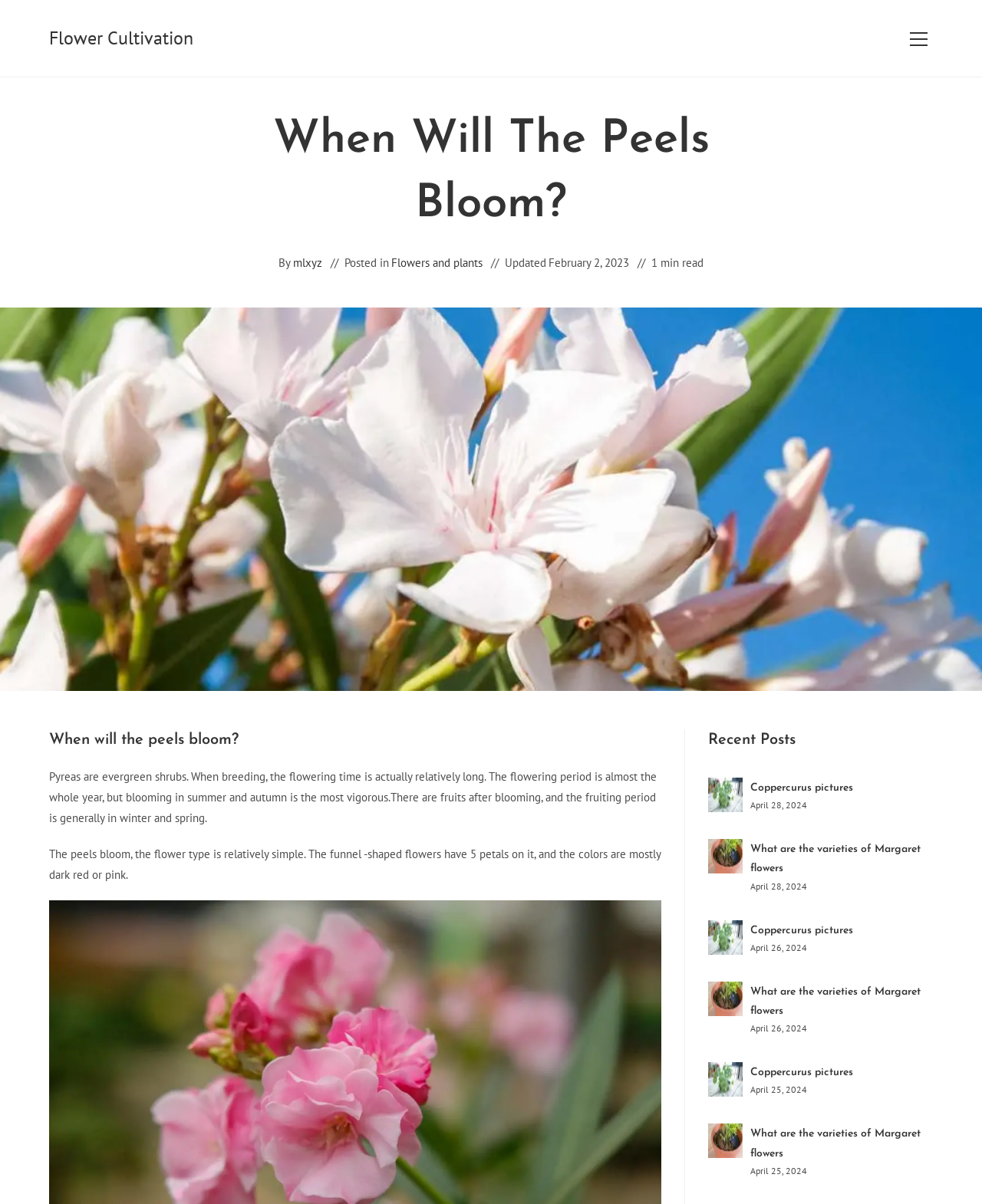Given the webpage screenshot and the description, determine the bounding box coordinates (top-left x, top-left y, bottom-right x, bottom-right y) that define the location of the UI element matching this description: mlxyz

[0.298, 0.21, 0.328, 0.227]